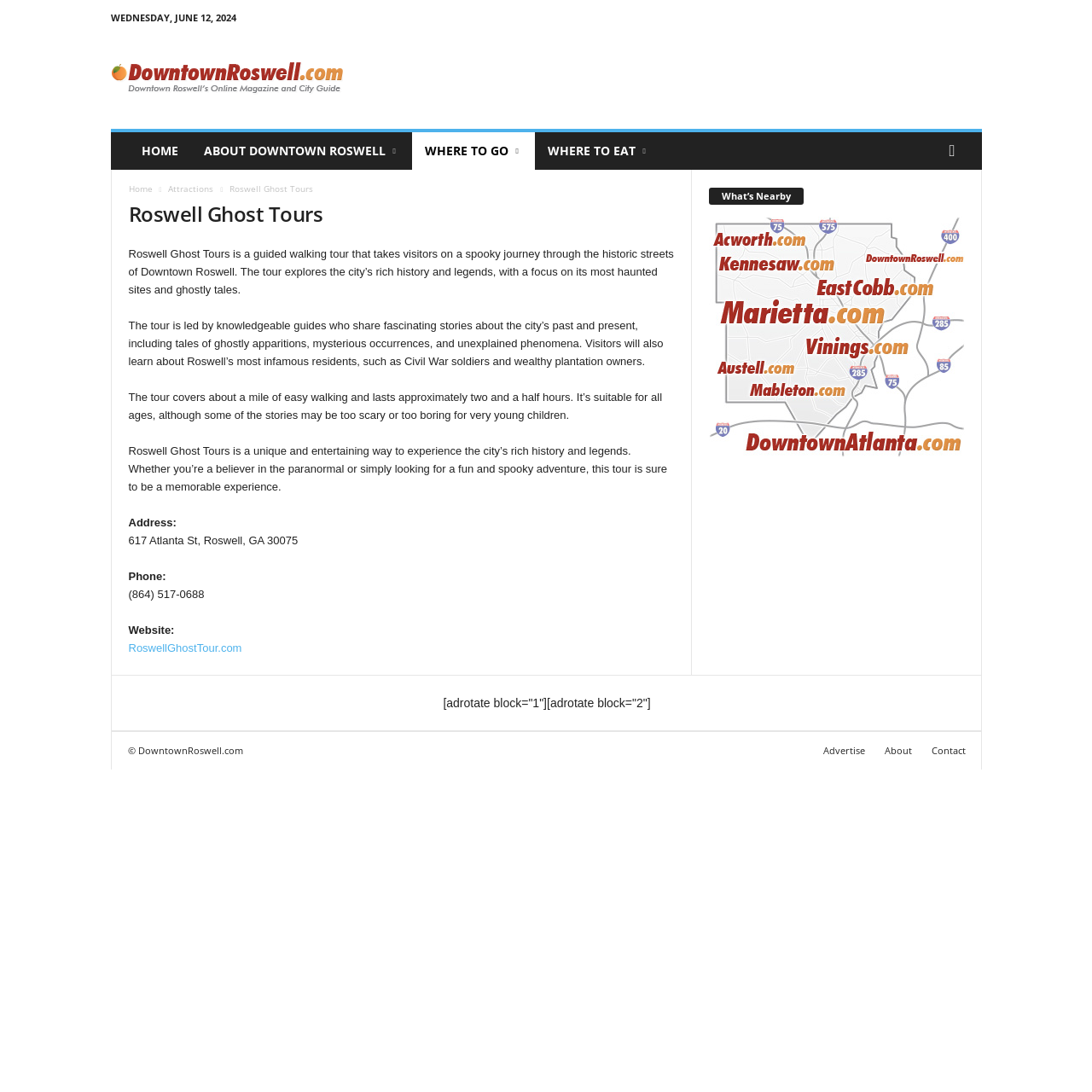Determine the bounding box coordinates for the area you should click to complete the following instruction: "click the HOME link".

[0.118, 0.121, 0.175, 0.155]